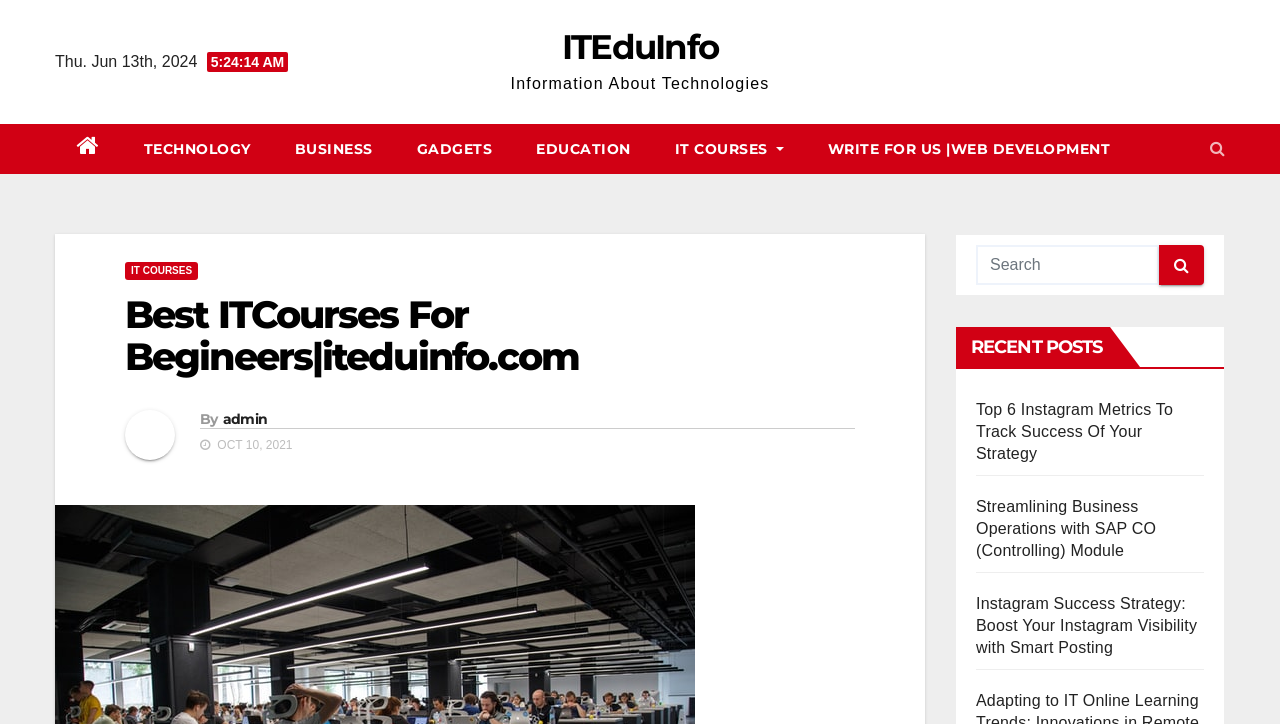Analyze the image and provide a detailed answer to the question: What is the icon next to the search box?

I found the search box with the text 'Search' and then looked at the button next to it, which has a bounding box coordinate of [0.905, 0.339, 0.941, 0.394]. The button has an OCR text of '', which represents a magnifying glass icon.